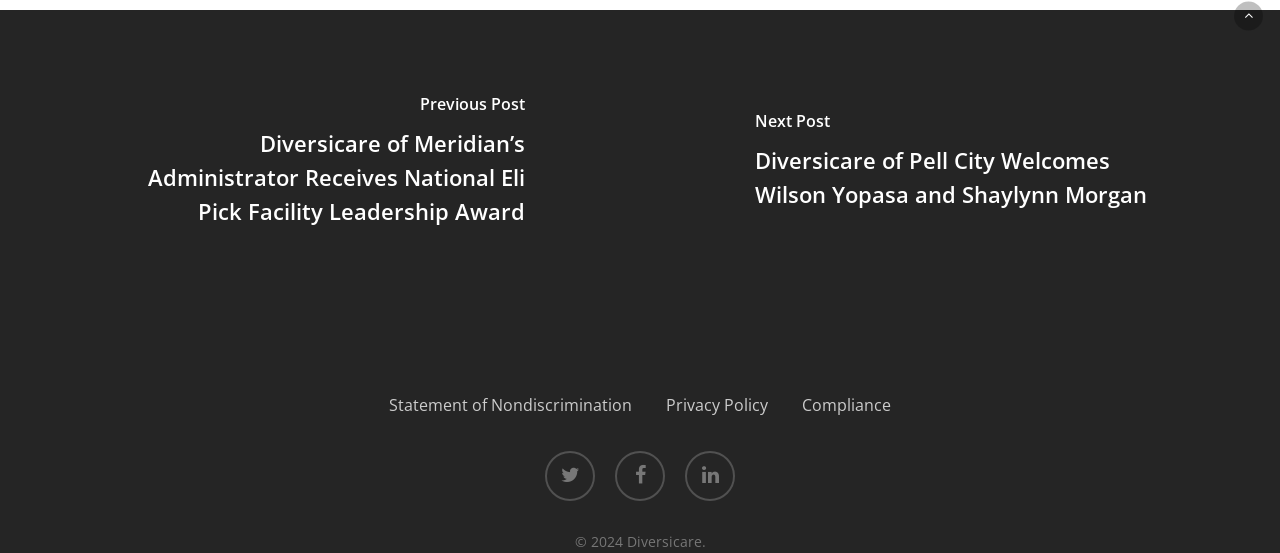Can you specify the bounding box coordinates of the area that needs to be clicked to fulfill the following instruction: "View the blog"?

None